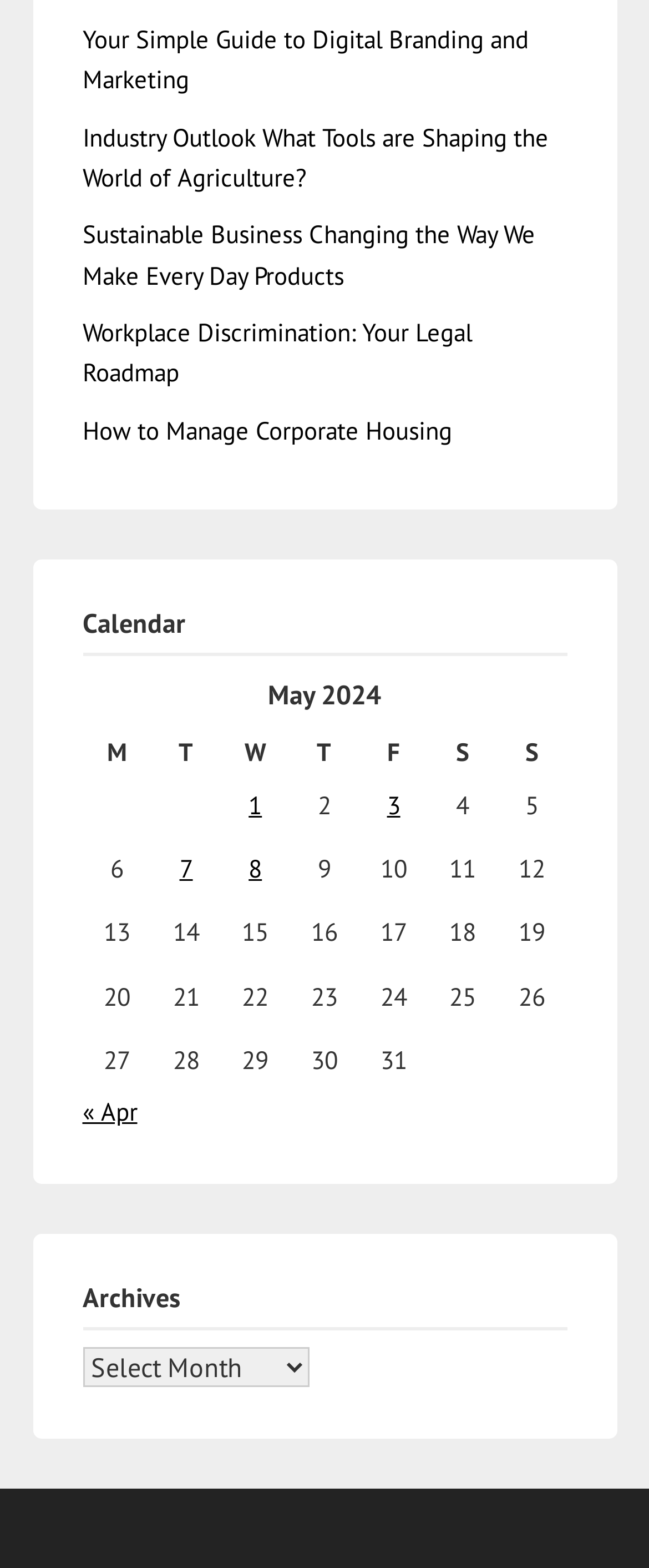Can you specify the bounding box coordinates for the region that should be clicked to fulfill this instruction: "View posts published on May 1, 2024".

[0.383, 0.503, 0.404, 0.523]